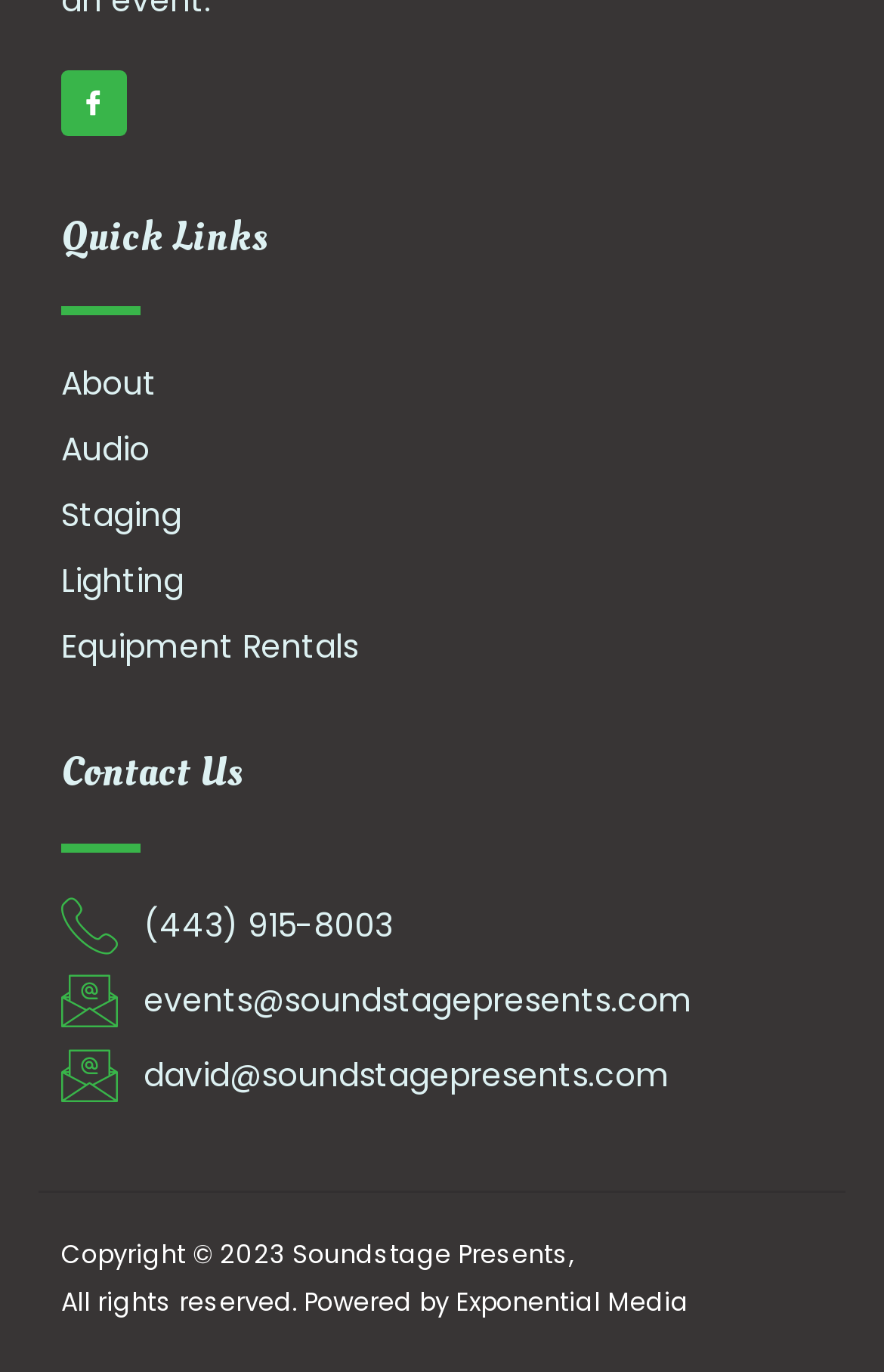What is the phone number for contact?
Based on the screenshot, answer the question with a single word or phrase.

(443) 915-8003